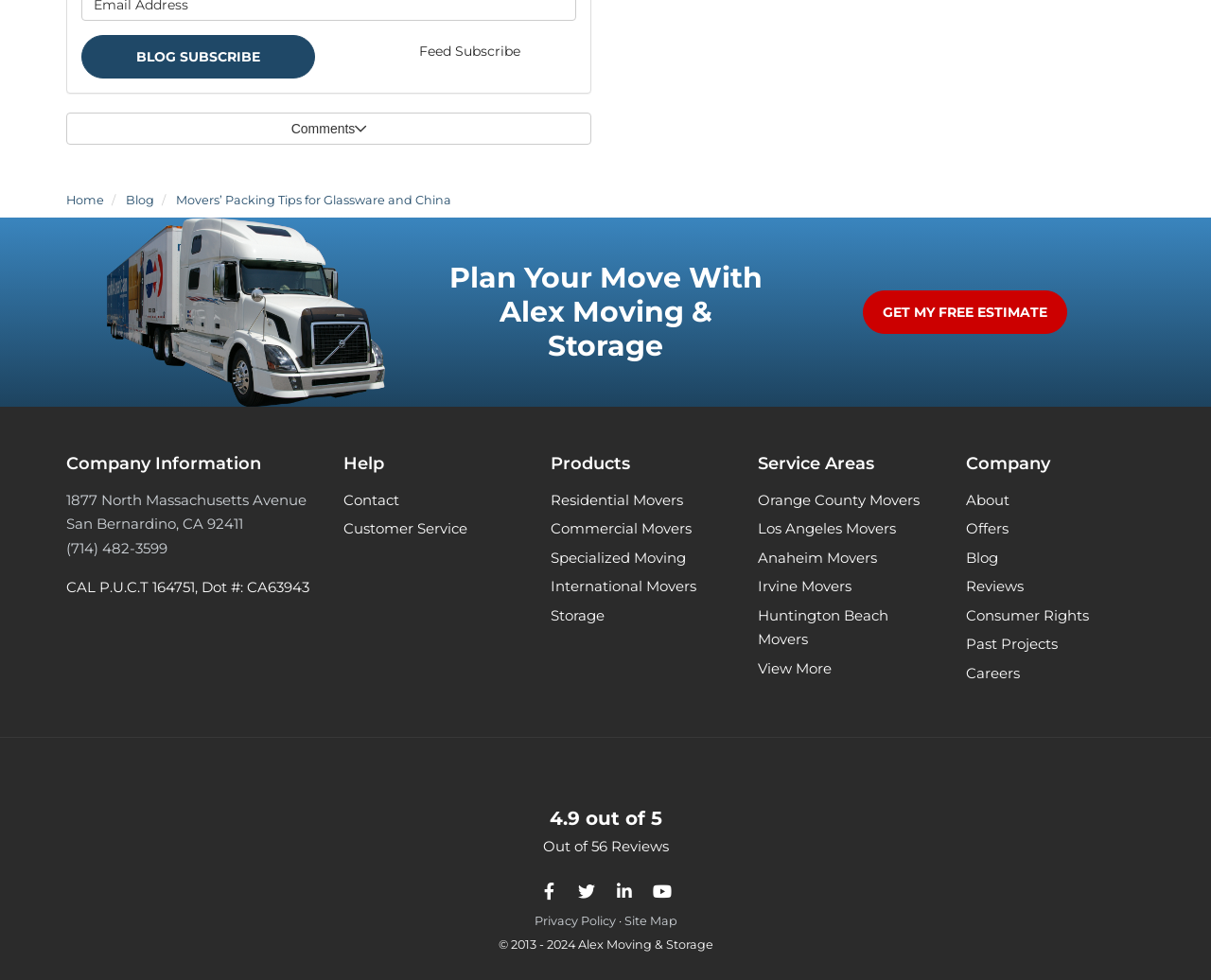What is the rating out of 5?
Refer to the image and give a detailed answer to the question.

The rating can be found in the StaticText element with the text '4.9' near the bottom of the webpage.